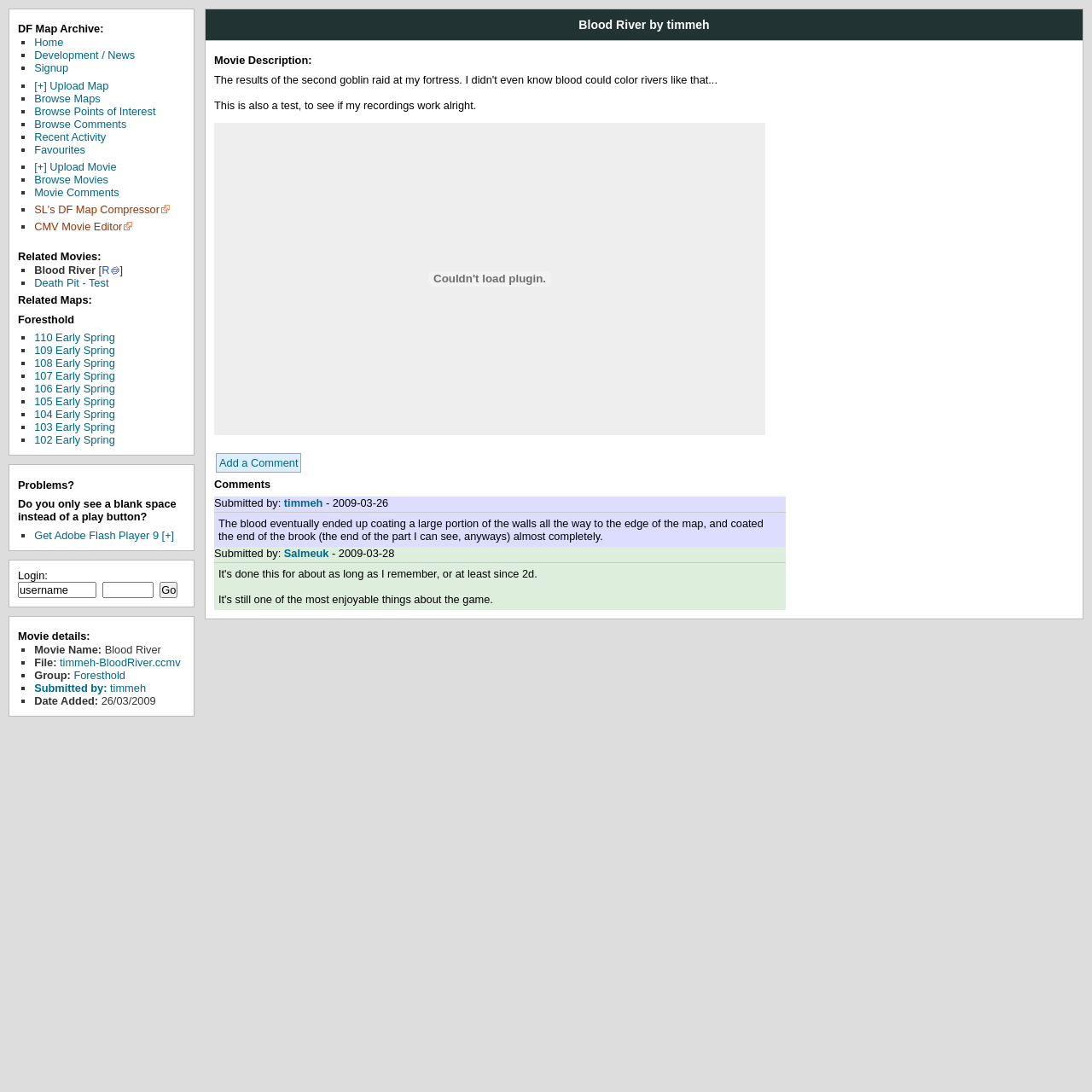Locate the bounding box coordinates for the element described below: "Submitted by:". The coordinates must be four float values between 0 and 1, formatted as [left, top, right, bottom].

[0.031, 0.624, 0.101, 0.636]